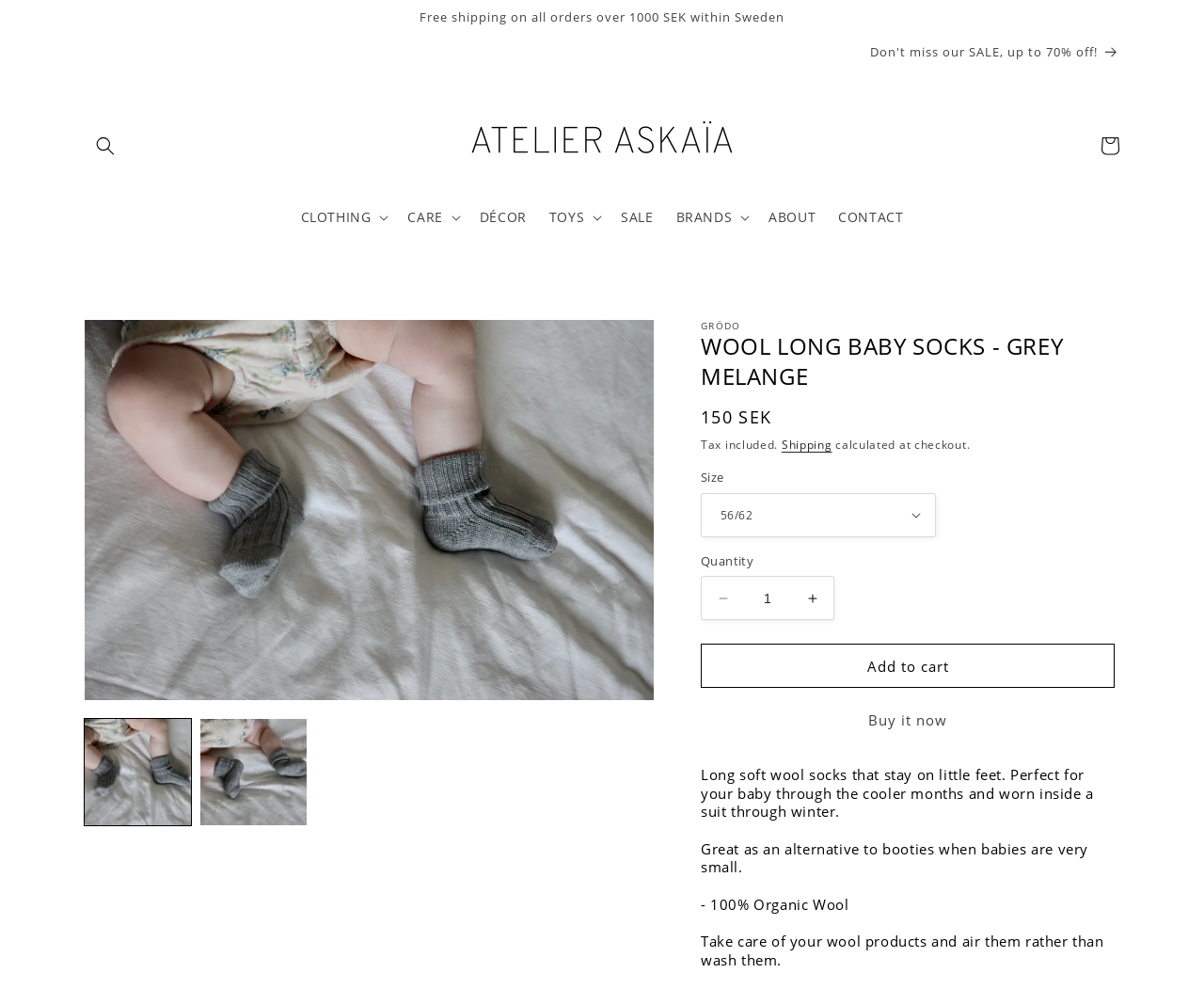Identify the bounding box coordinates of the section to be clicked to complete the task described by the following instruction: "Add to cart". The coordinates should be four float numbers between 0 and 1, formatted as [left, top, right, bottom].

[0.582, 0.651, 0.926, 0.696]